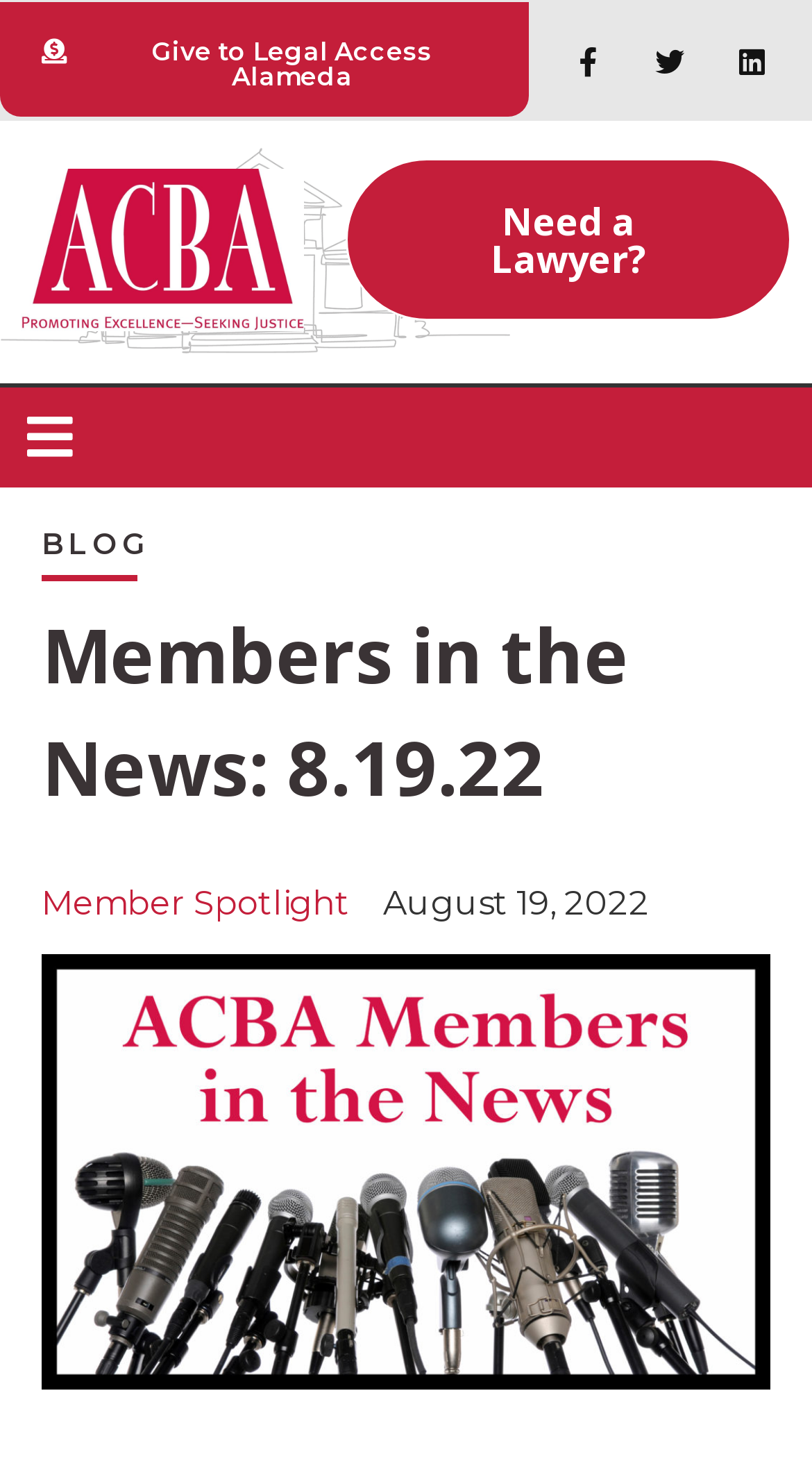Who is featured in the 'Member Spotlight' section?
Analyze the image and provide a thorough answer to the question.

I inferred this answer by looking at the image description 'members in the news - Tara Desautels' which suggests that Tara Desautels is the member being featured in the 'Member Spotlight' section.